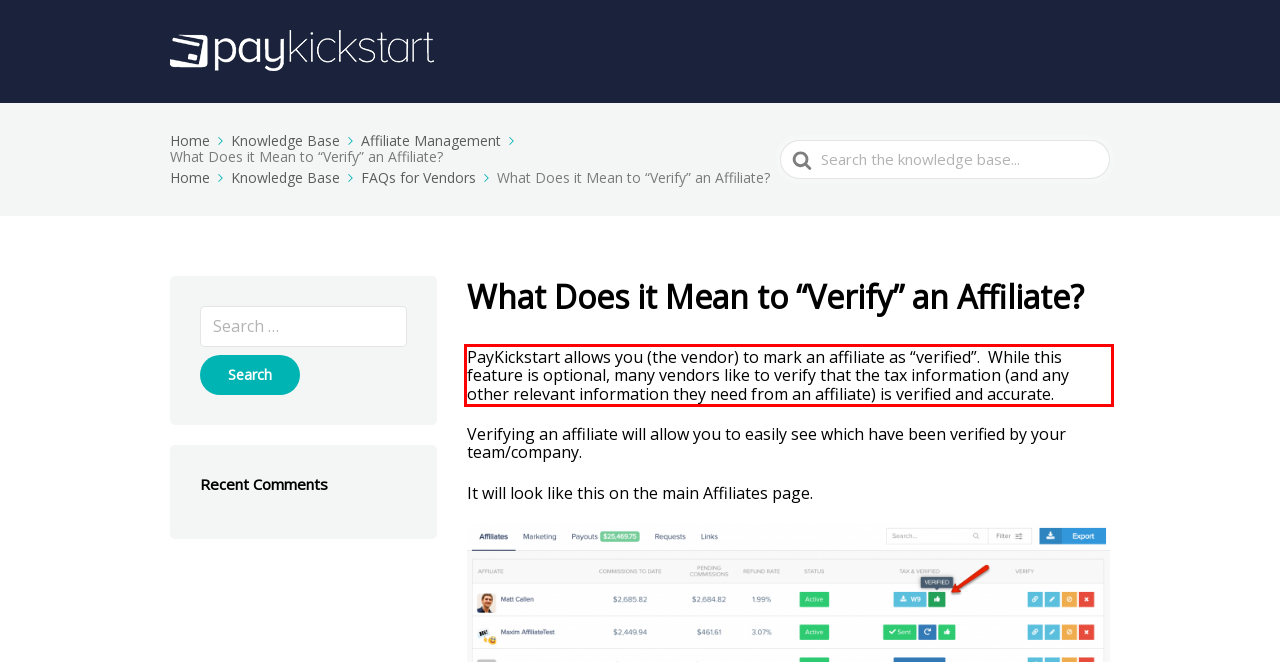Observe the screenshot of the webpage, locate the red bounding box, and extract the text content within it.

PayKickstart allows you (the vendor) to mark an affiliate as “verified”. While this feature is optional, many vendors like to verify that the tax information (and any other relevant information they need from an affiliate) is verified and accurate.